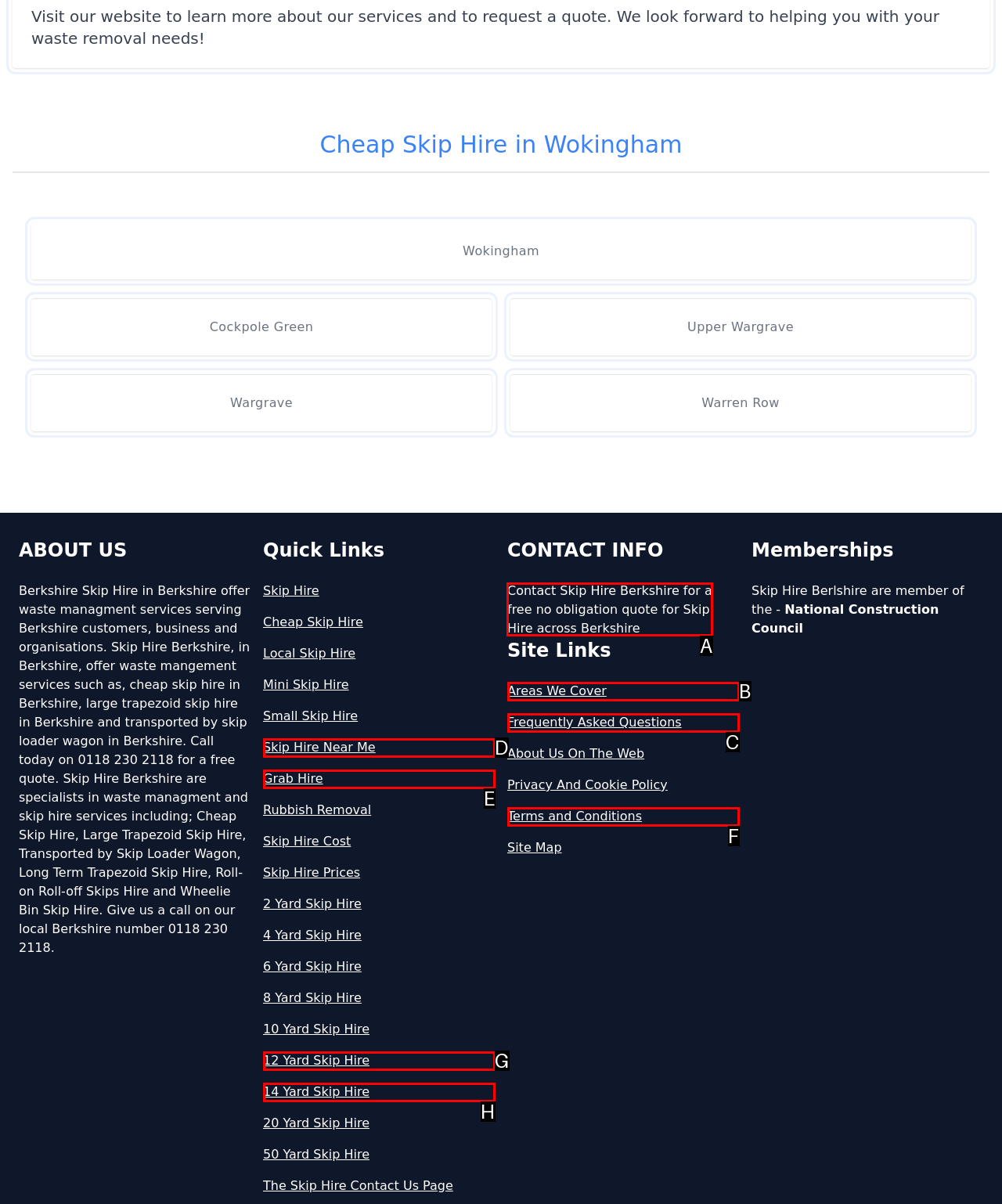From the given options, choose the one to complete the task: Contact Skip Hire Berkshire for a free no obligation quote
Indicate the letter of the correct option.

A